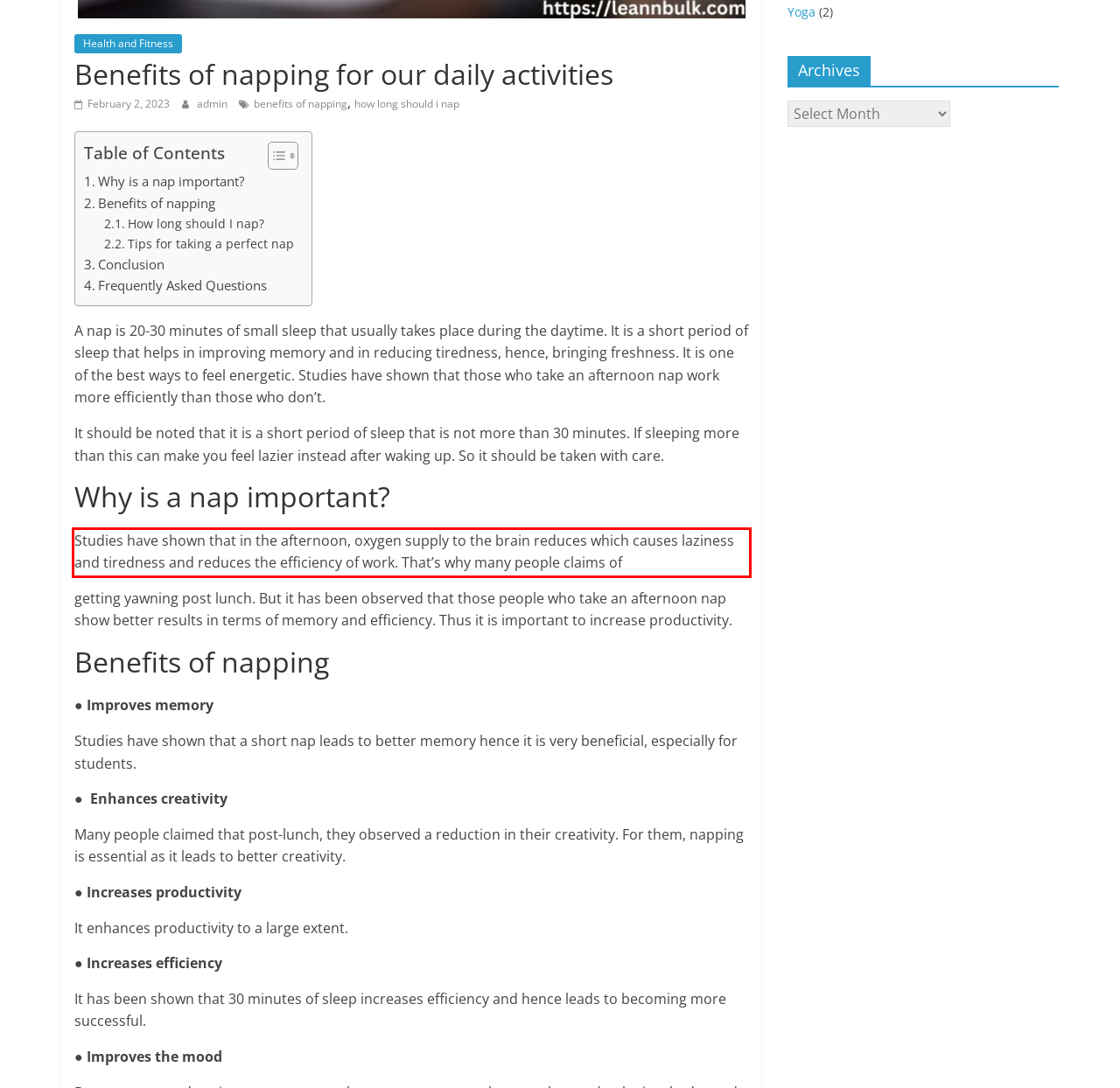Given a webpage screenshot, locate the red bounding box and extract the text content found inside it.

Studies have shown that in the afternoon, oxygen supply to the brain reduces which causes laziness and tiredness and reduces the efficiency of work. That’s why many people claims of